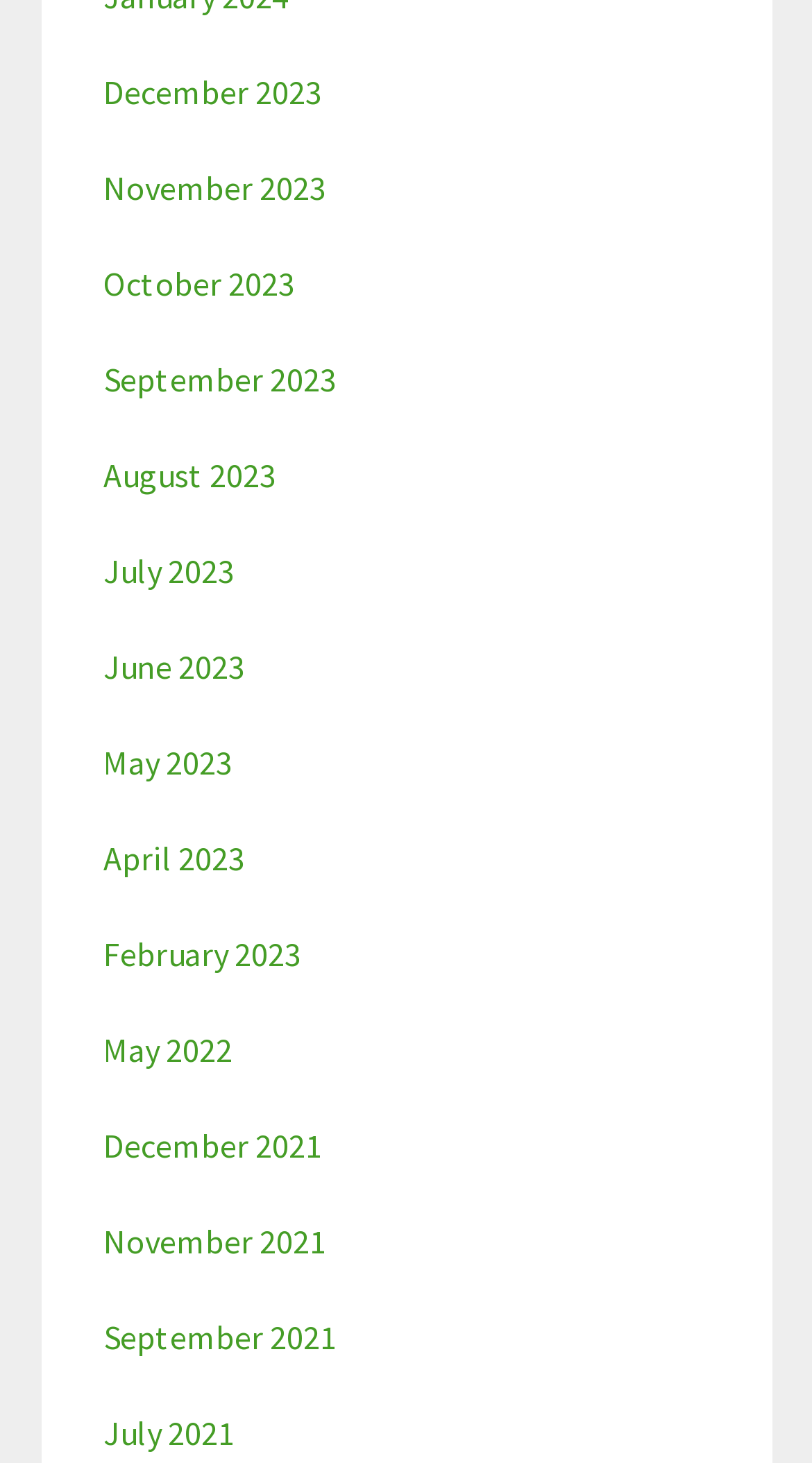Find the bounding box coordinates of the element to click in order to complete the given instruction: "View October 2023."

[0.127, 0.179, 0.363, 0.207]